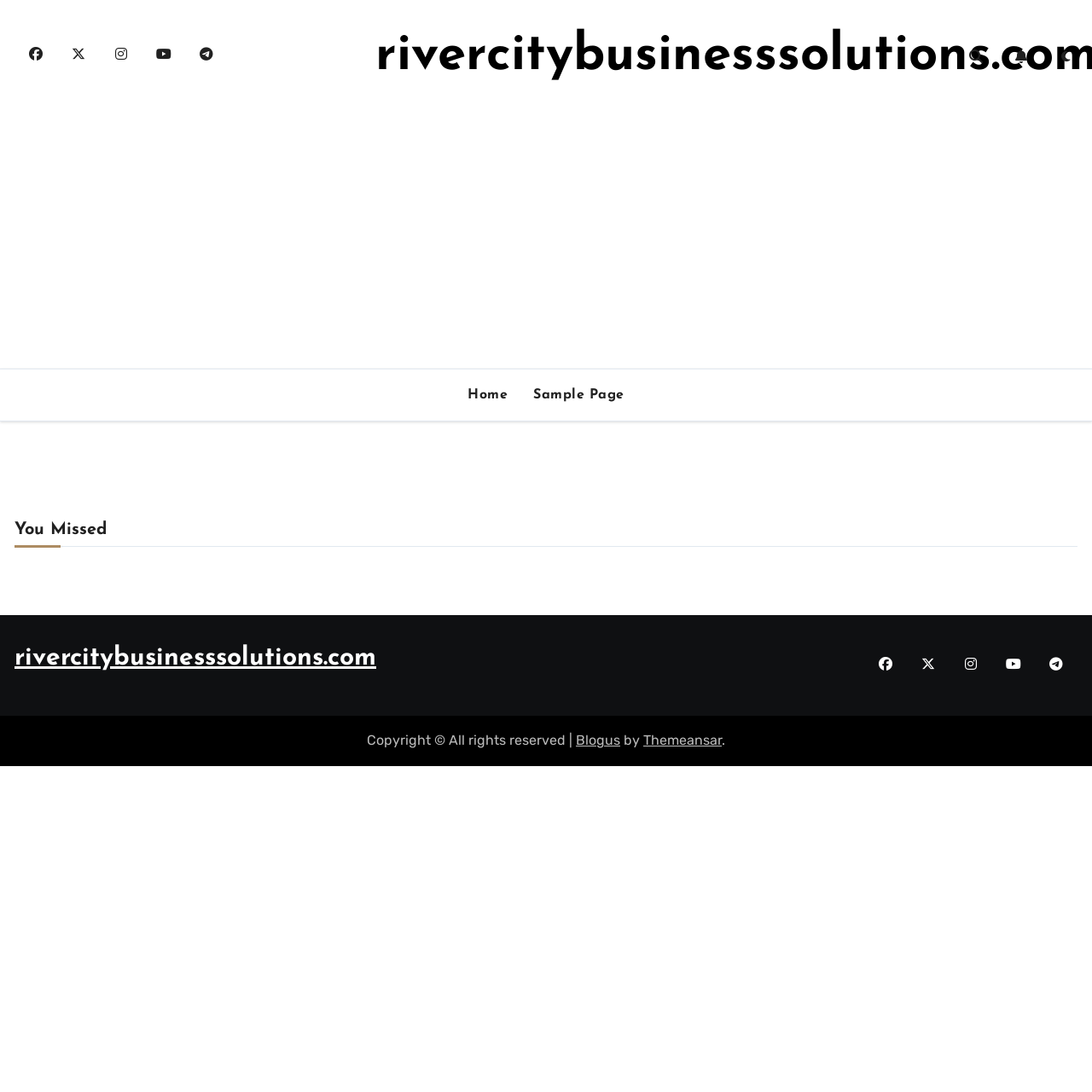Identify the bounding box for the given UI element using the description provided. Coordinates should be in the format (top-left x, top-left y, bottom-right x, bottom-right y) and must be between 0 and 1. Here is the description: aria-label="Advertisement" name="aswift_1" title="Advertisement"

[0.031, 0.111, 0.969, 0.33]